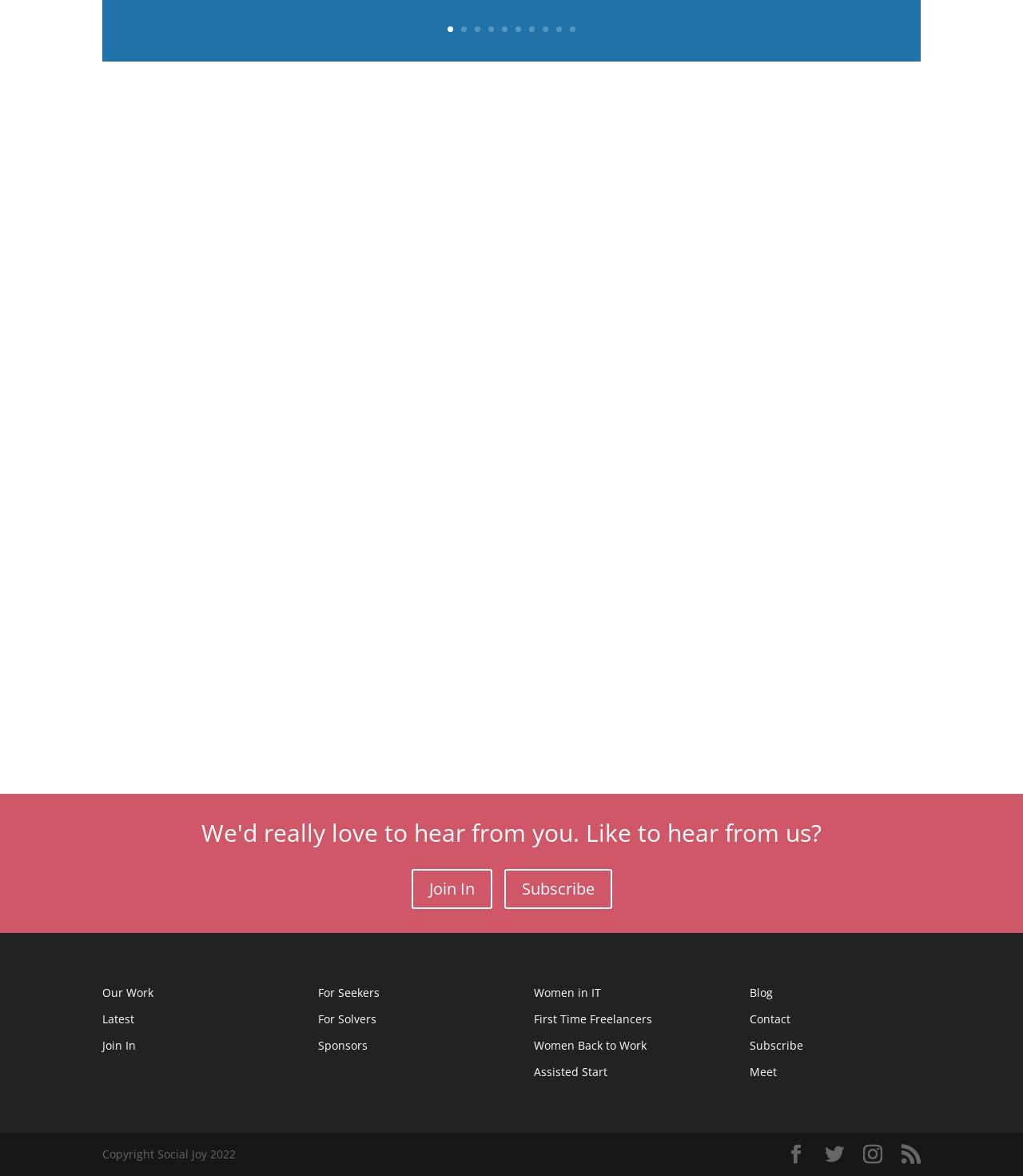Show me the bounding box coordinates of the clickable region to achieve the task as per the instruction: "Subscribe to the newsletter".

[0.493, 0.739, 0.598, 0.773]